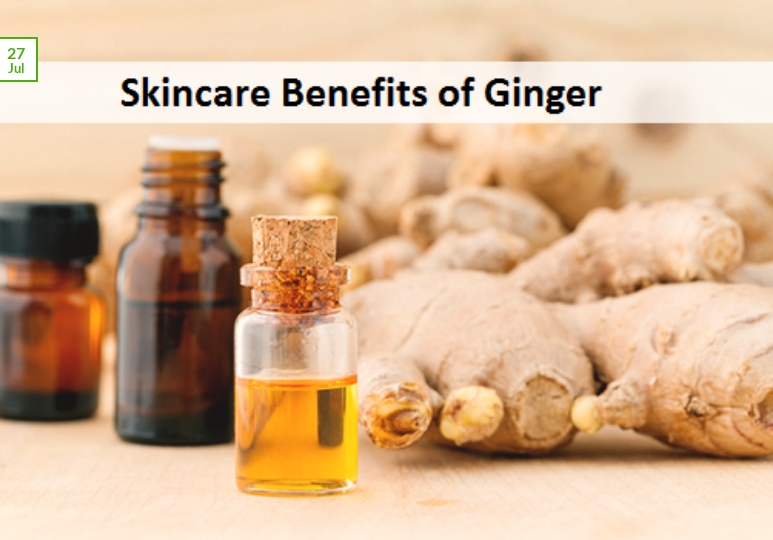Provide a thorough description of the image.

The image titled "Skincare Benefits of Ginger" showcases the essential role of ginger in skincare. In the foreground, three bottles of various shapes and sizes are prominently displayed, with the central bottle containing a golden oil topped with a cork, suggesting its use in skincare products. The background is filled with fresh ginger roots, emphasizing ginger's natural source. Above the image, the title clearly announces the topic, while a date, July 27, is noted in the top-left corner, hinting at when this information was posted. This visual aligns perfectly with the discussion of ginger's numerous skincare benefits, including its hydrating and anti-inflammatory properties.